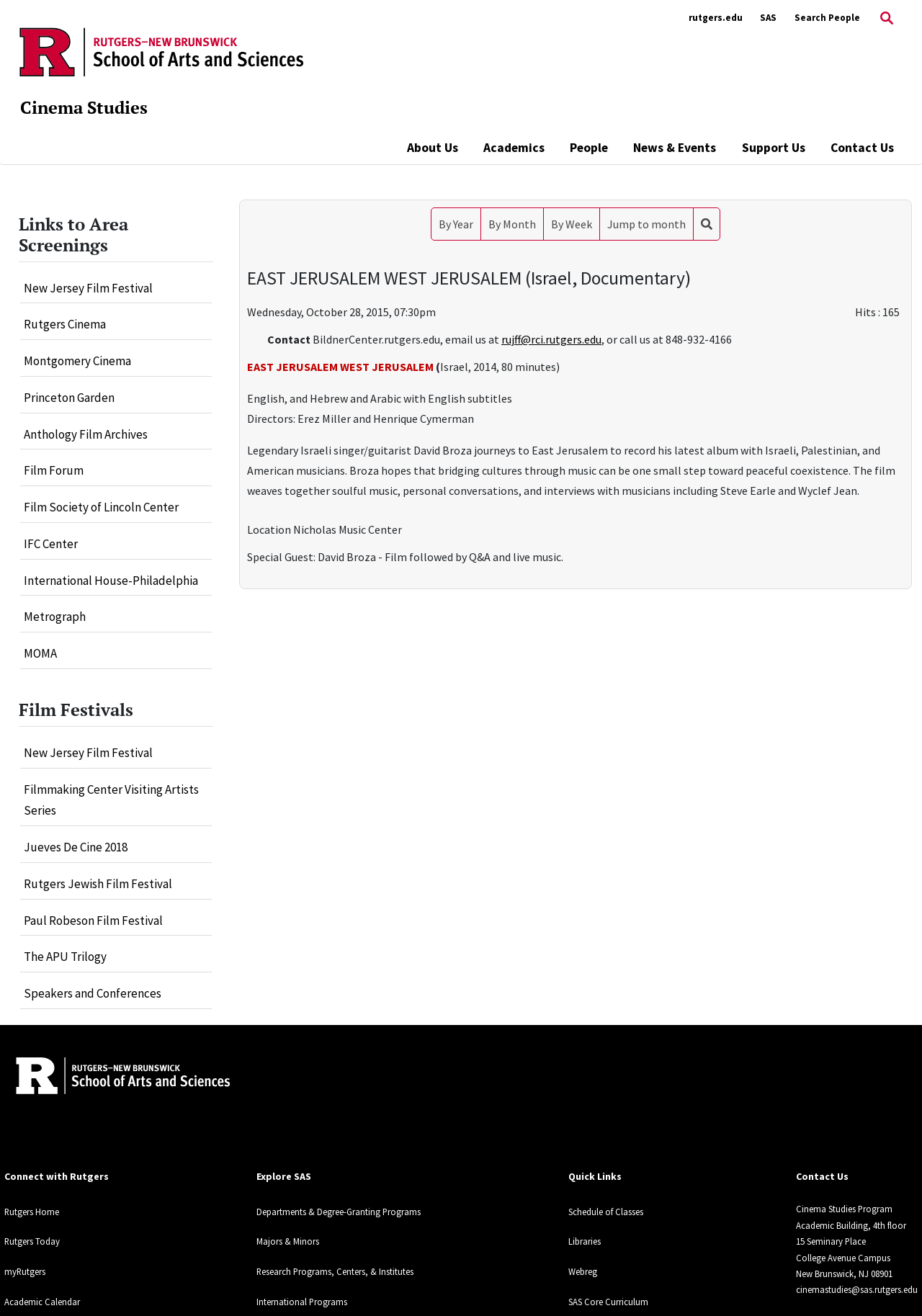What is the name of the film festival mentioned on the webpage?
Give a single word or phrase as your answer by examining the image.

New Jersey Film Festival